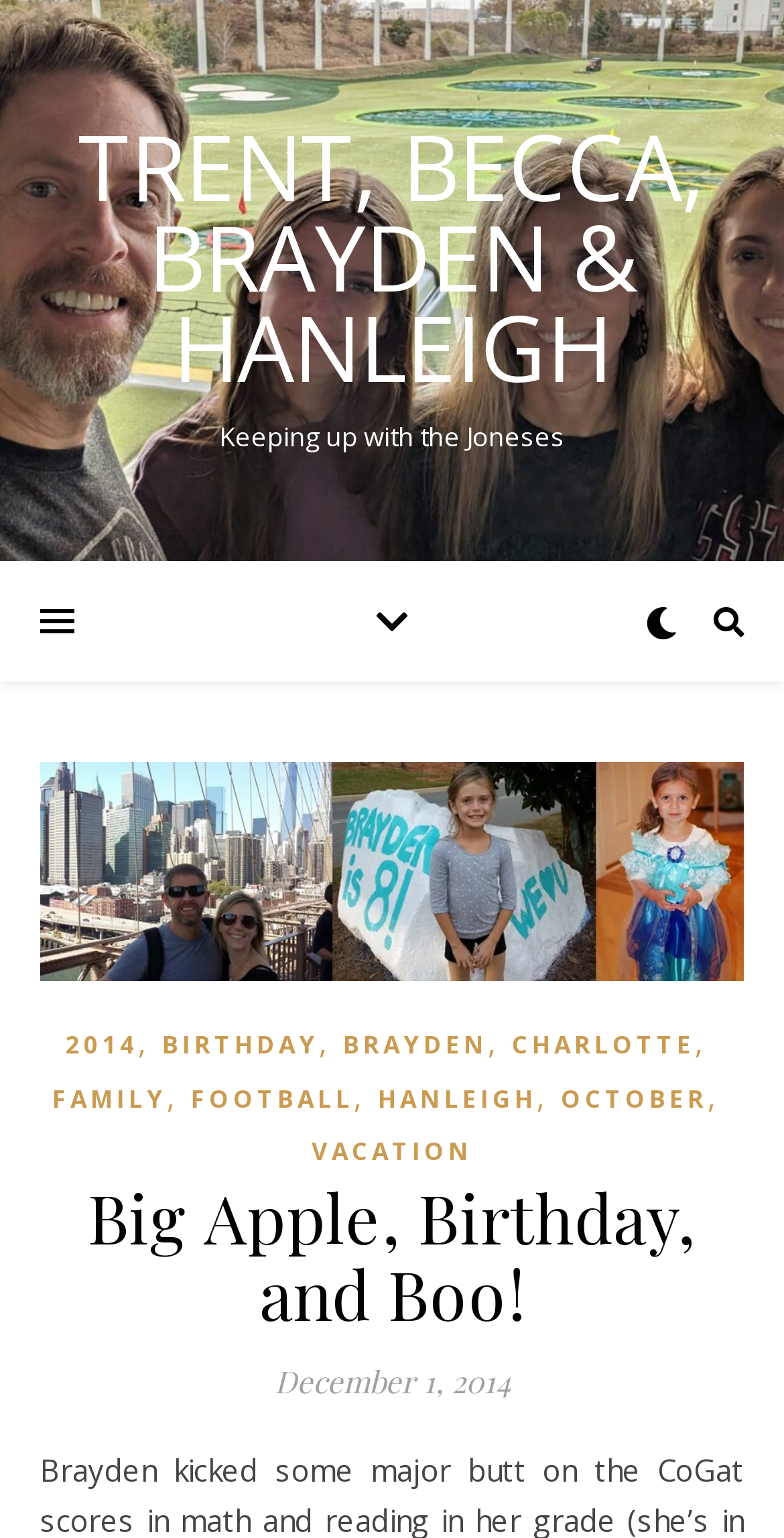Identify and provide the text content of the webpage's primary headline.

Big Apple, Birthday, and Boo!